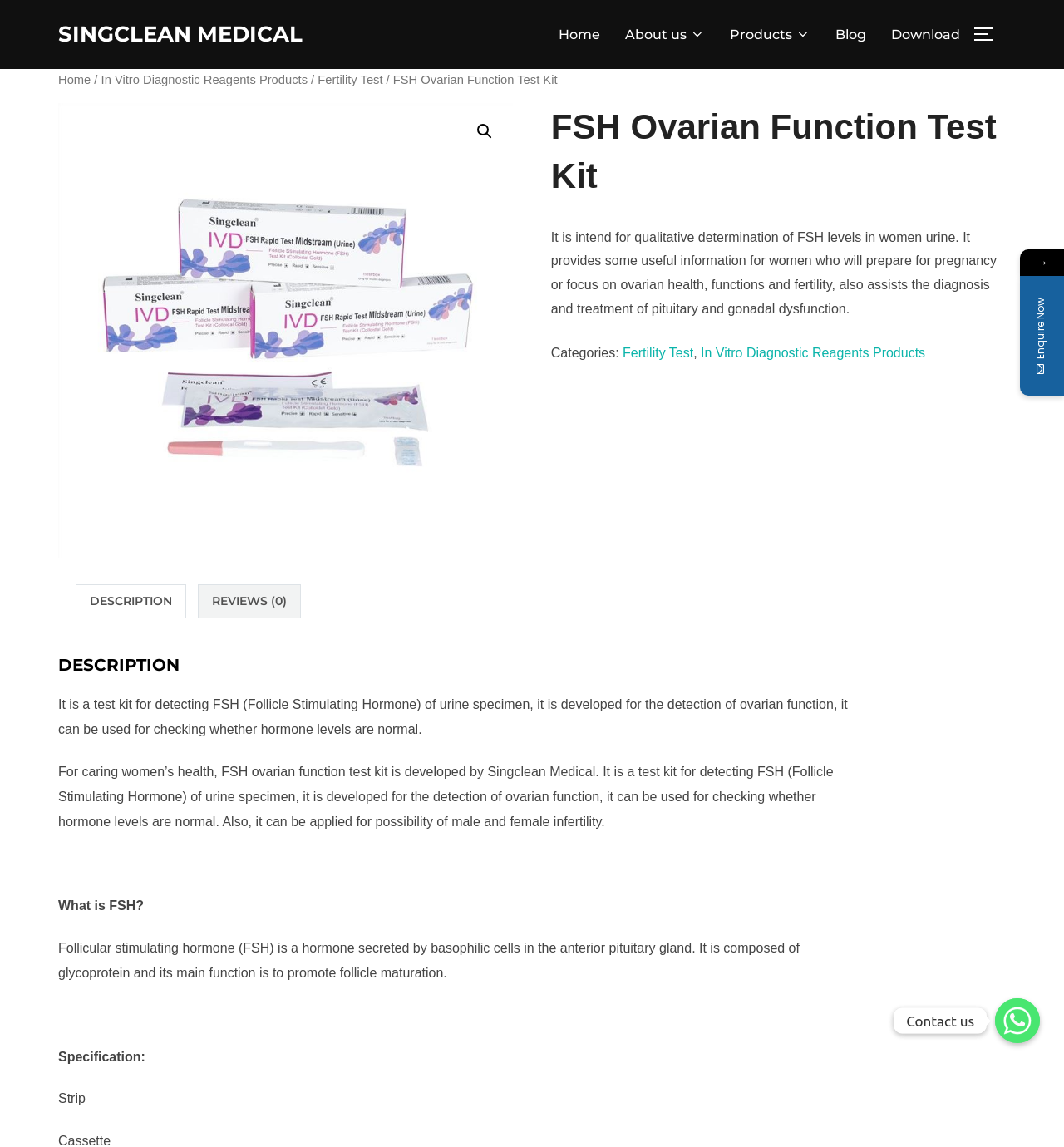Using the webpage screenshot, locate the HTML element that fits the following description and provide its bounding box: "Contact us".

[0.935, 0.87, 0.977, 0.909]